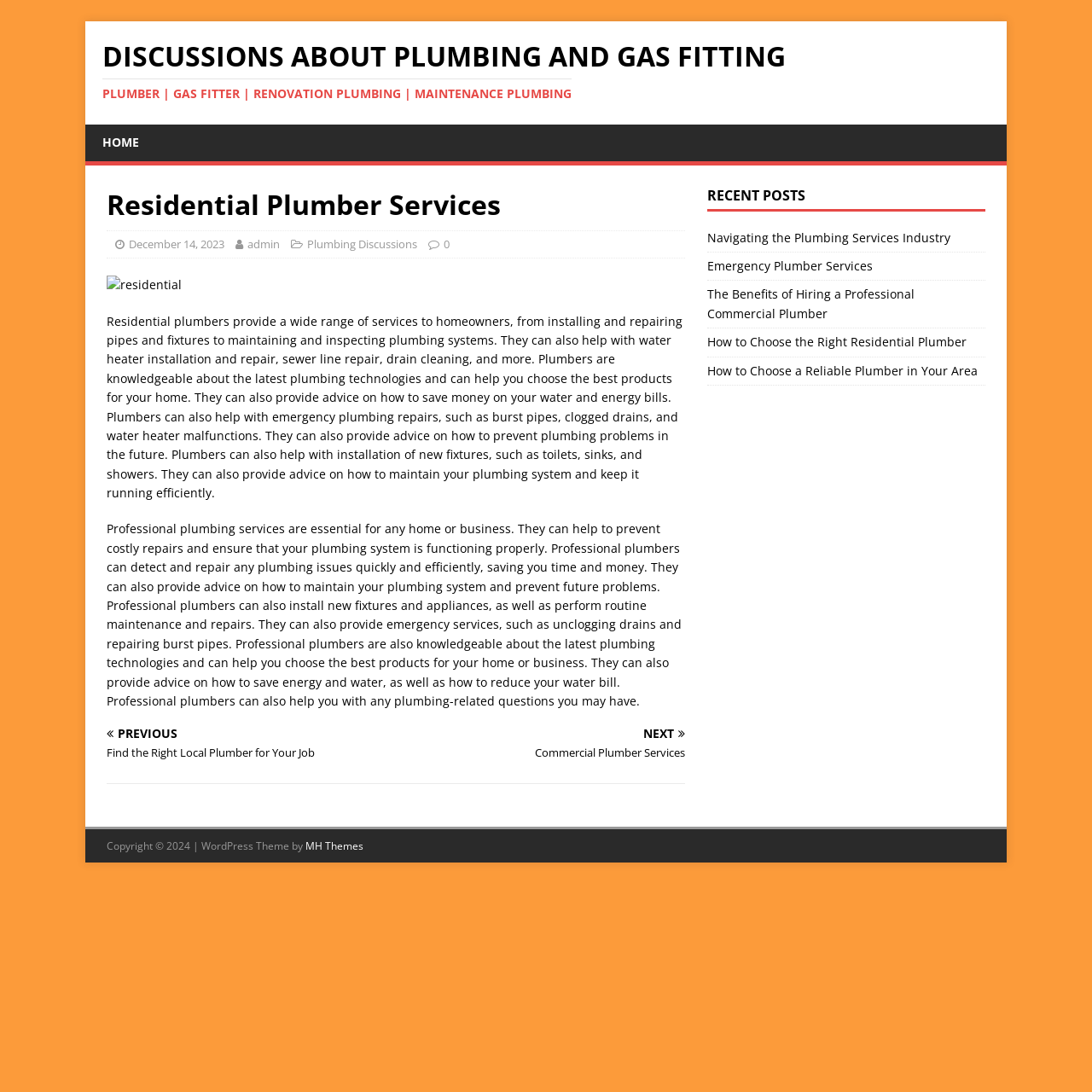Locate the bounding box coordinates of the clickable area to execute the instruction: "View the 'RECENT POSTS'". Provide the coordinates as four float numbers between 0 and 1, represented as [left, top, right, bottom].

[0.647, 0.171, 0.902, 0.193]